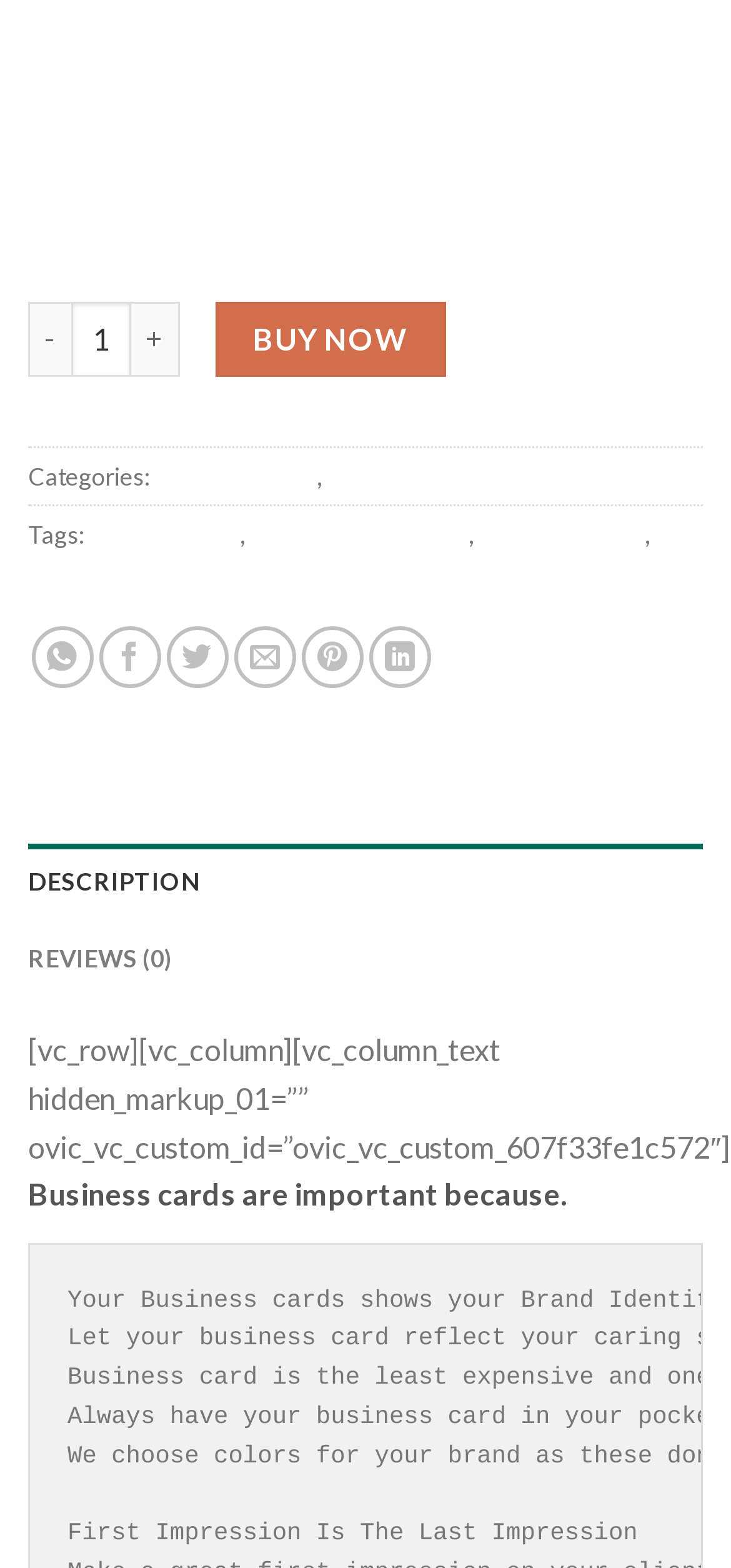Please indicate the bounding box coordinates of the element's region to be clicked to achieve the instruction: "View business cards category". Provide the coordinates as four float numbers between 0 and 1, i.e., [left, top, right, bottom].

[0.21, 0.294, 0.433, 0.313]